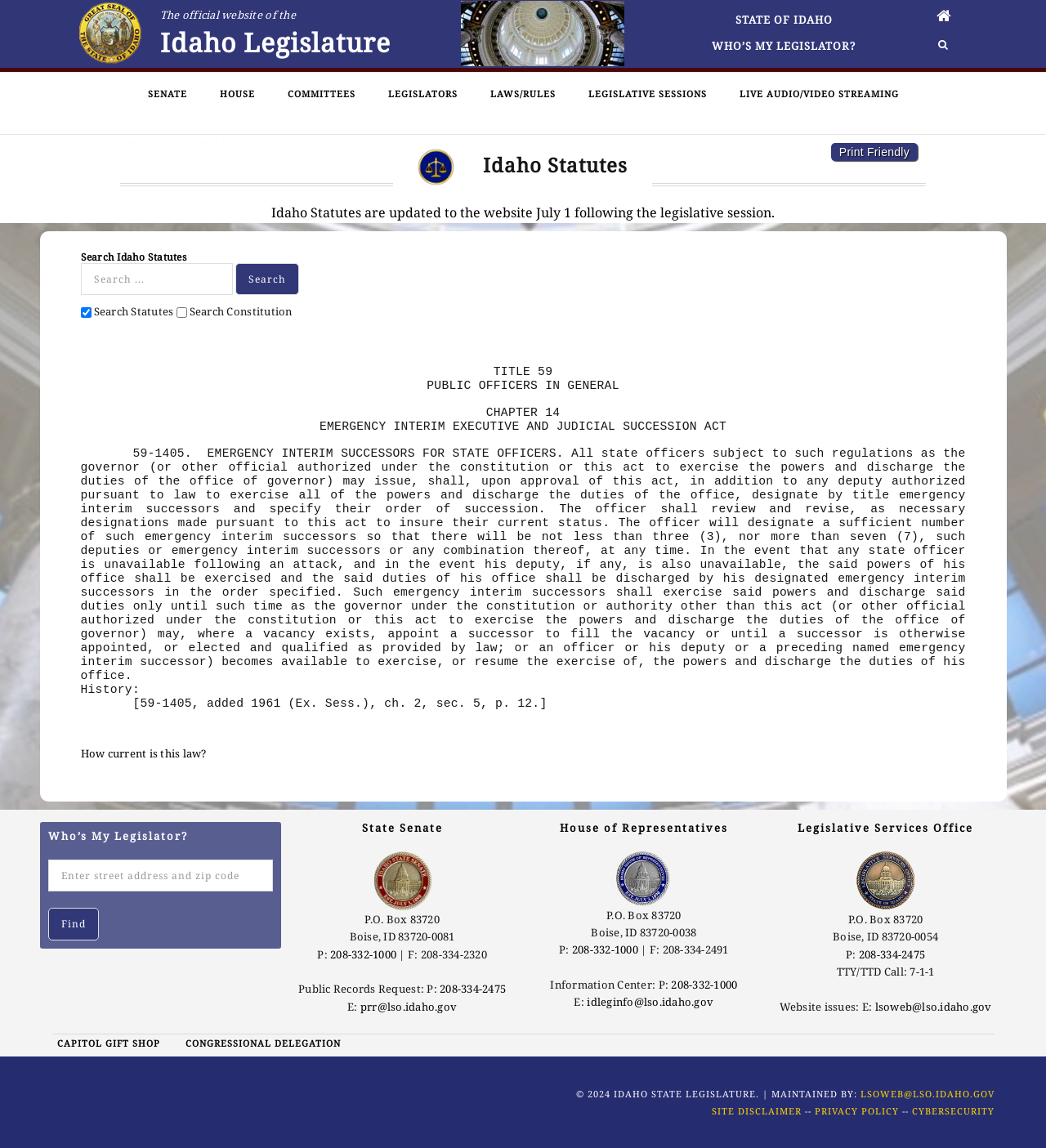Generate a comprehensive description of the webpage content.

The webpage is about the Idaho State Legislature, specifically Section 59-1405. At the top, there is a link to the official website of the Idaho Legislature, accompanied by an image. Below this, there are several links to different sections of the website, including the Senate, House, Committees, Legislators, Laws/Rules, and Legislative Sessions.

On the left side of the page, there is a navigation menu with links to Home, Idaho Laws & Rules, Idaho Statutes, Title 59, and Chapter 14. Below this menu, there is a search bar with a heading "Search Idaho Statutes" and a checkbox to search either Statutes or Constitution.

The main content of the page is divided into sections. The first section has a heading "Idaho Statutes" and a subheading "Updated to the website July 1 following the legislative session." Below this, there is a section with the title "TITLE 59" and a subheading "PUBLIC OFFICERS IN GENERAL". This section contains a link to "CHAPTER 14" and a subheading "EMERGENCY INTERIM EXECUTIVE AND JUDICIAL SUCCESSION ACT".

The next section has a heading "59-1405" and a subheading "EMERGENCY INTERIM SUCCESSORS FOR STATE OFFICERS." This section contains a long paragraph of text describing the law, followed by a section with a heading "History" and a subheading "[59-1405, added 1961 (Ex. Sess.), ch. 2, sec. 5, p. 12.]".

At the bottom of the page, there is a section with a heading "Who's My Legislator?" and a subheading "Enter street address and zip code". This section contains a textbox and a button to find the legislator. Below this, there are sections for the State Senate, House of Representatives, and Legislative Services Office, each with their respective contact information and seals.

There are a total of 17 images on the page, including the seals of the Senate, House, and Legislative Services Office. There are also several links to external resources, such as the Capitol Gift Shop.